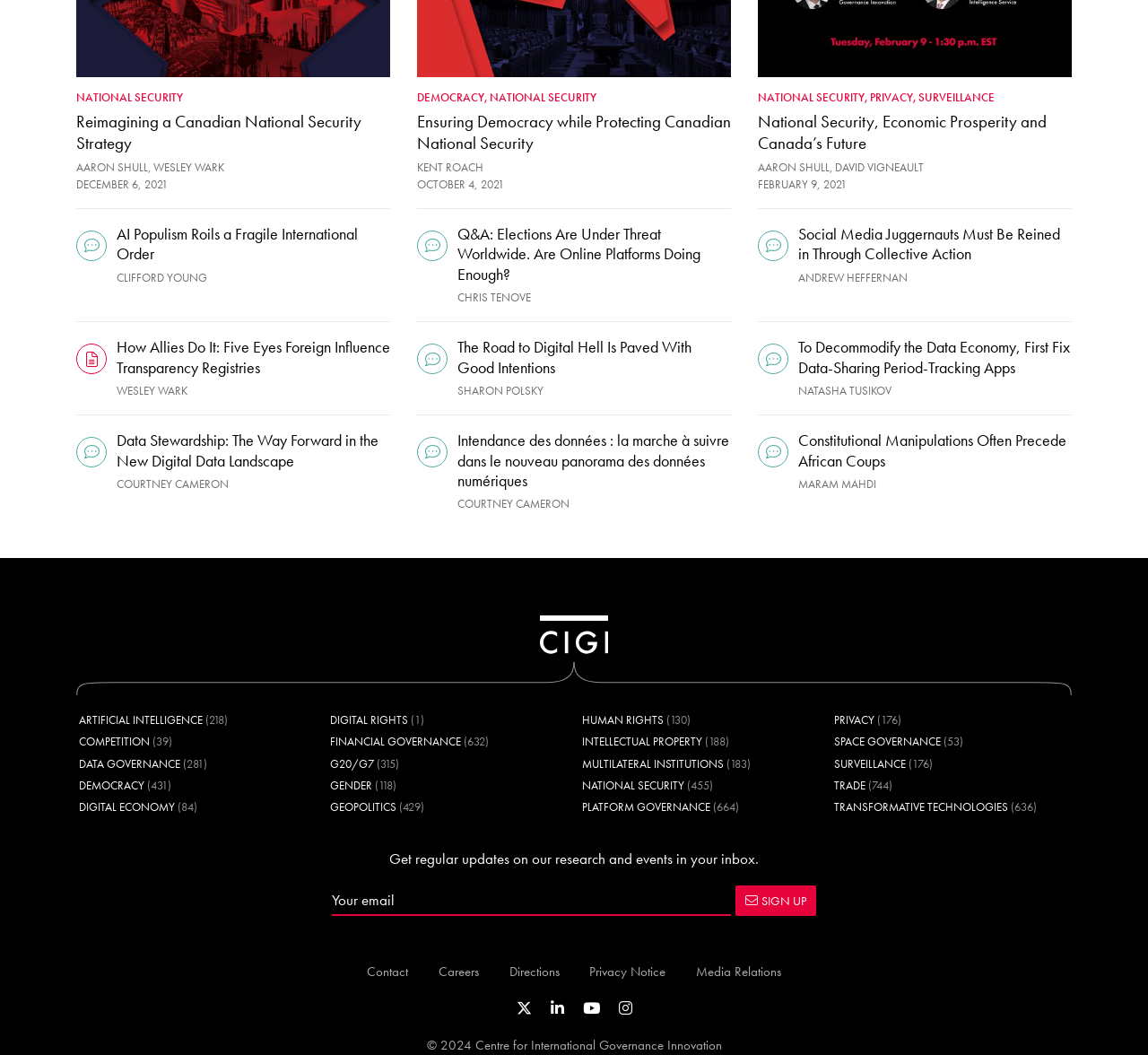Using the format (top-left x, top-left y, bottom-right x, bottom-right y), and given the element description, identify the bounding box coordinates within the screenshot: Scheda completa (DC)

None